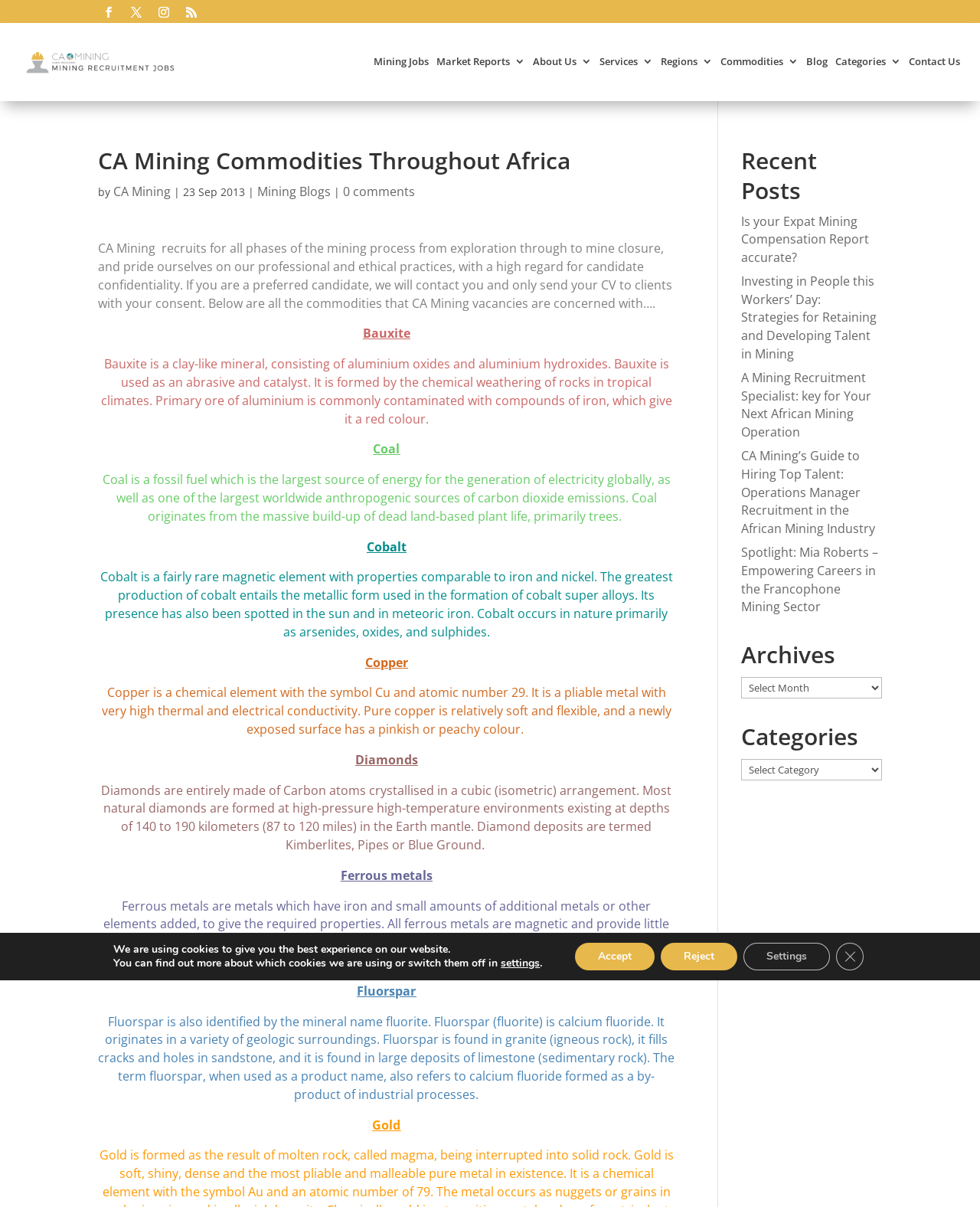Locate the bounding box coordinates of the UI element described by: "alt="CA Mining Colour"". Provide the coordinates as four float numbers between 0 and 1, formatted as [left, top, right, bottom].

[0.025, 0.04, 0.181, 0.062]